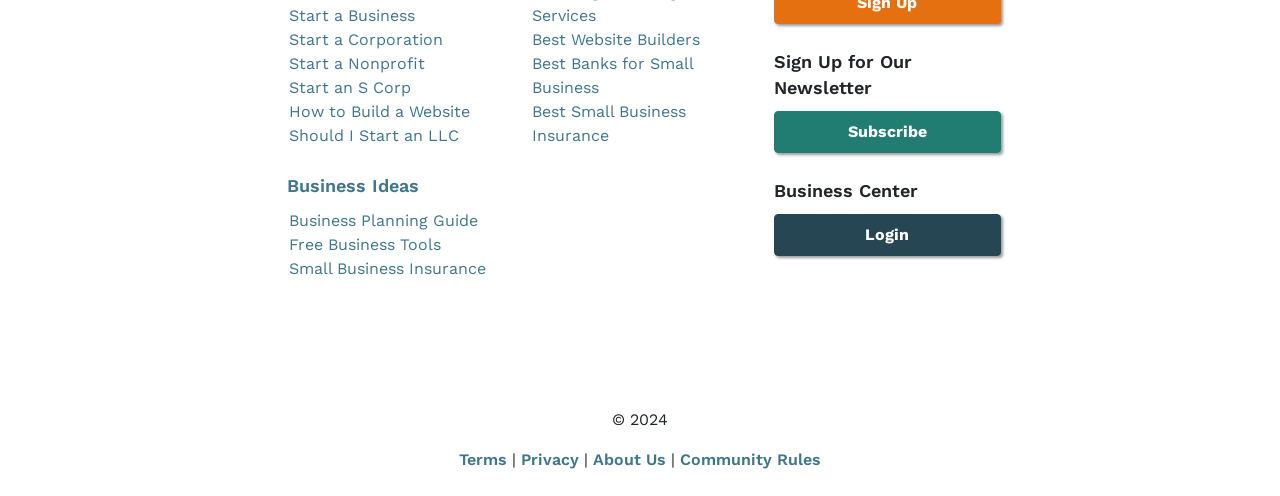Please mark the bounding box coordinates of the area that should be clicked to carry out the instruction: "Subscribe to the newsletter".

[0.604, 0.224, 0.782, 0.309]